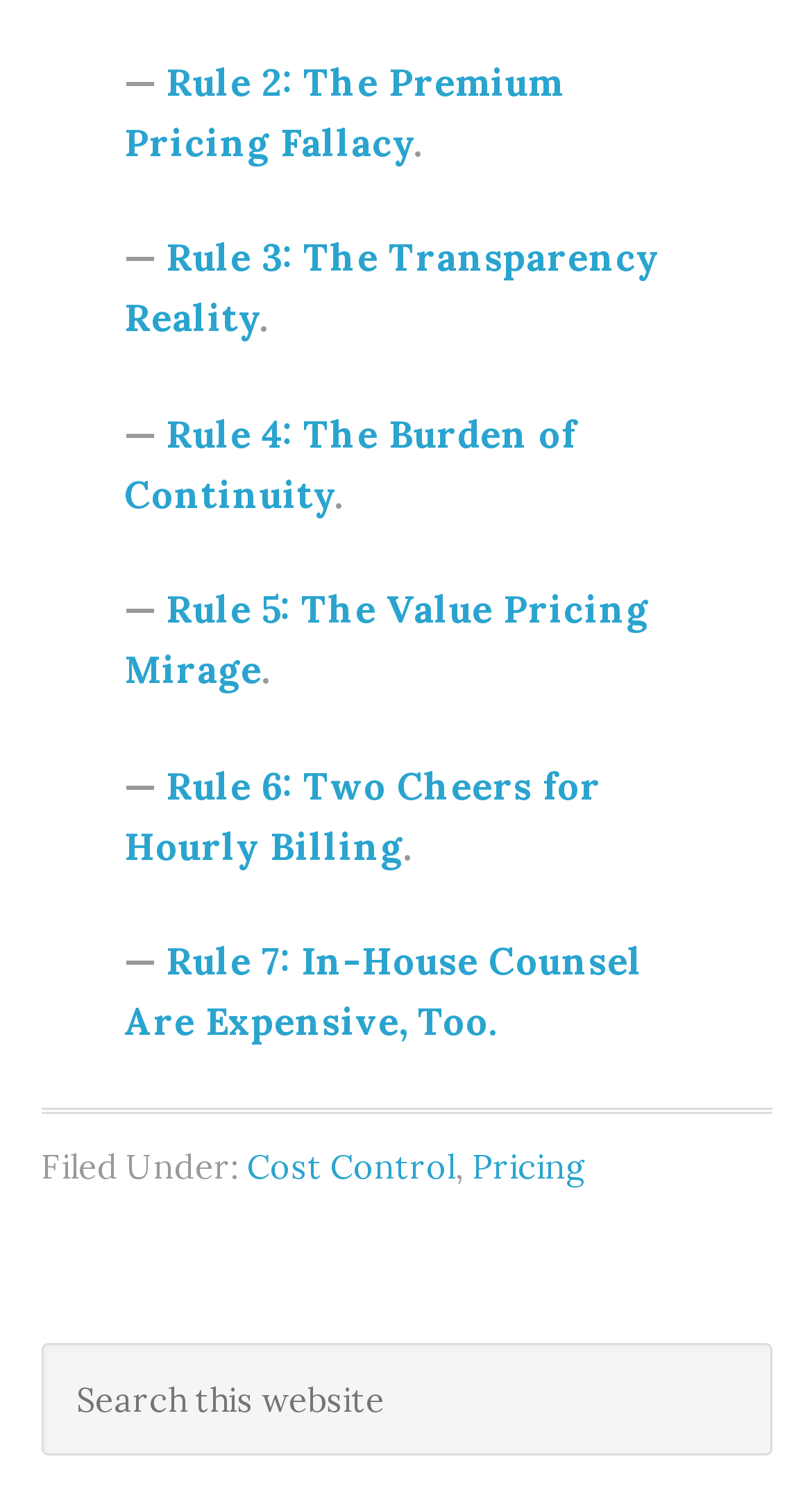Please answer the following question using a single word or phrase: 
What is the purpose of the search bar?

Search this website